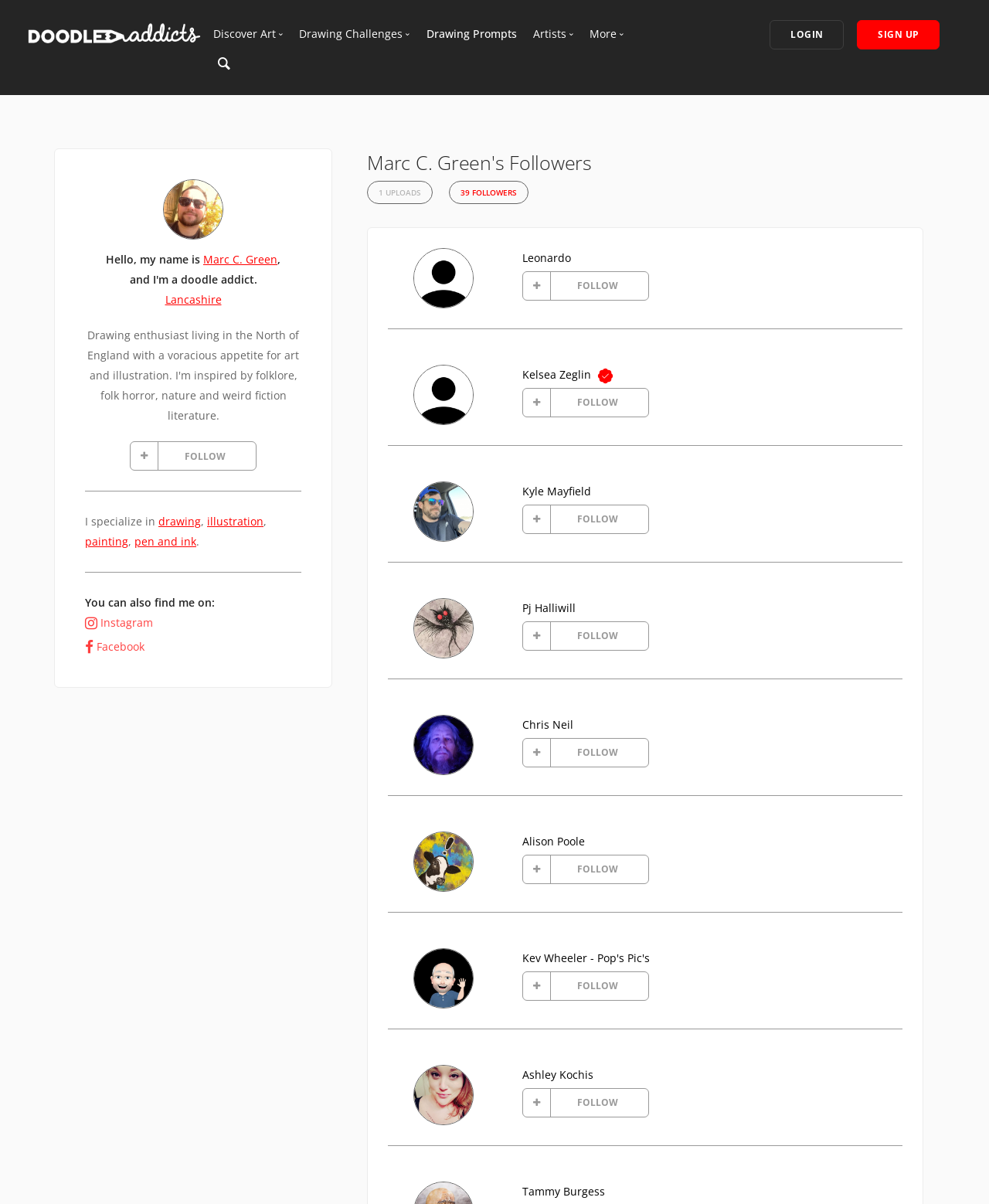What type of art does Marc C. Green specialize in?
Give a one-word or short-phrase answer derived from the screenshot.

drawing, illustration, painting, pen and ink